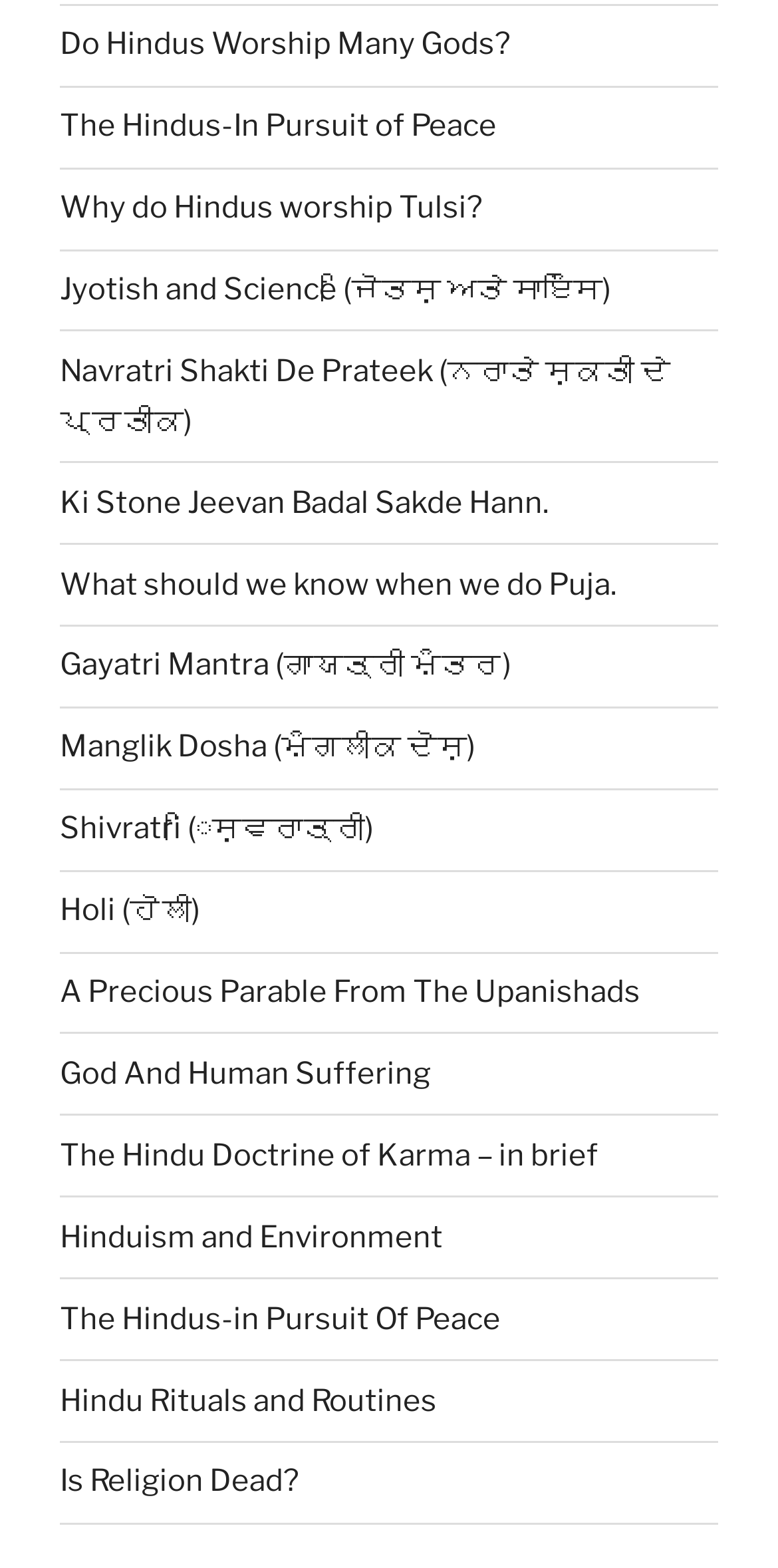Respond to the following query with just one word or a short phrase: 
What is the language used in some of the link descriptions?

Punjabi